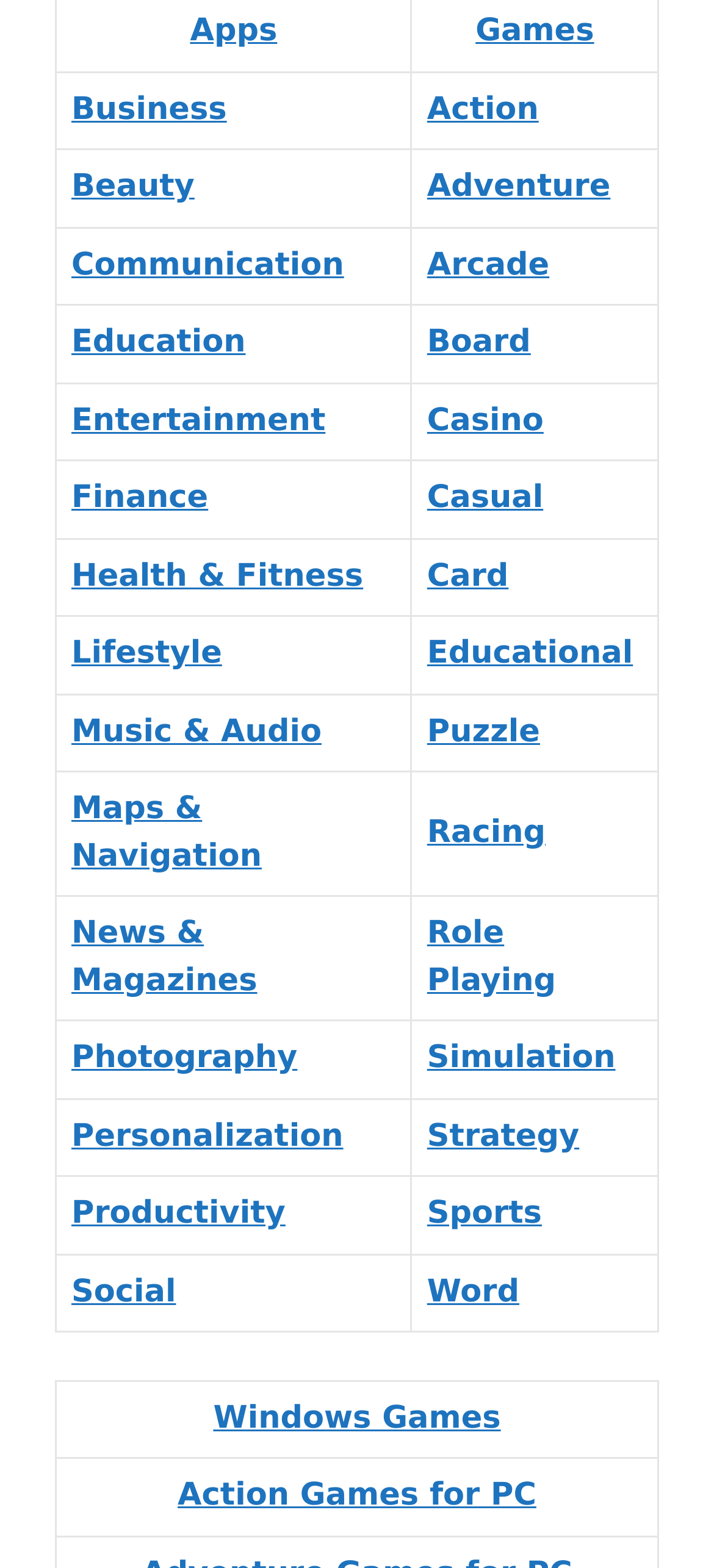Locate the coordinates of the bounding box for the clickable region that fulfills this instruction: "Explore Entertainment".

[0.1, 0.257, 0.456, 0.28]